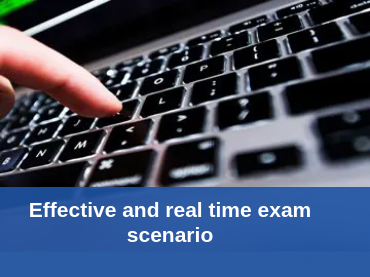Offer a detailed explanation of the image and its components.

The image showcases a close-up view of a hand poised above a laptop keyboard, emphasizing an interactive moment in a digital learning environment. Below this visual, the text reads "Effective and real time exam scenario," highlighting the context of utilizing modern technology to simulate real exam conditions. This suggests that the platform aims to provide an immersive experience for users as they prepare for the NetApp NS0-603 certification exam through practical, real-time assessments and mock test features. The image effectively conveys a blend of engagement and focus essential for exam preparation in a digital landscape.